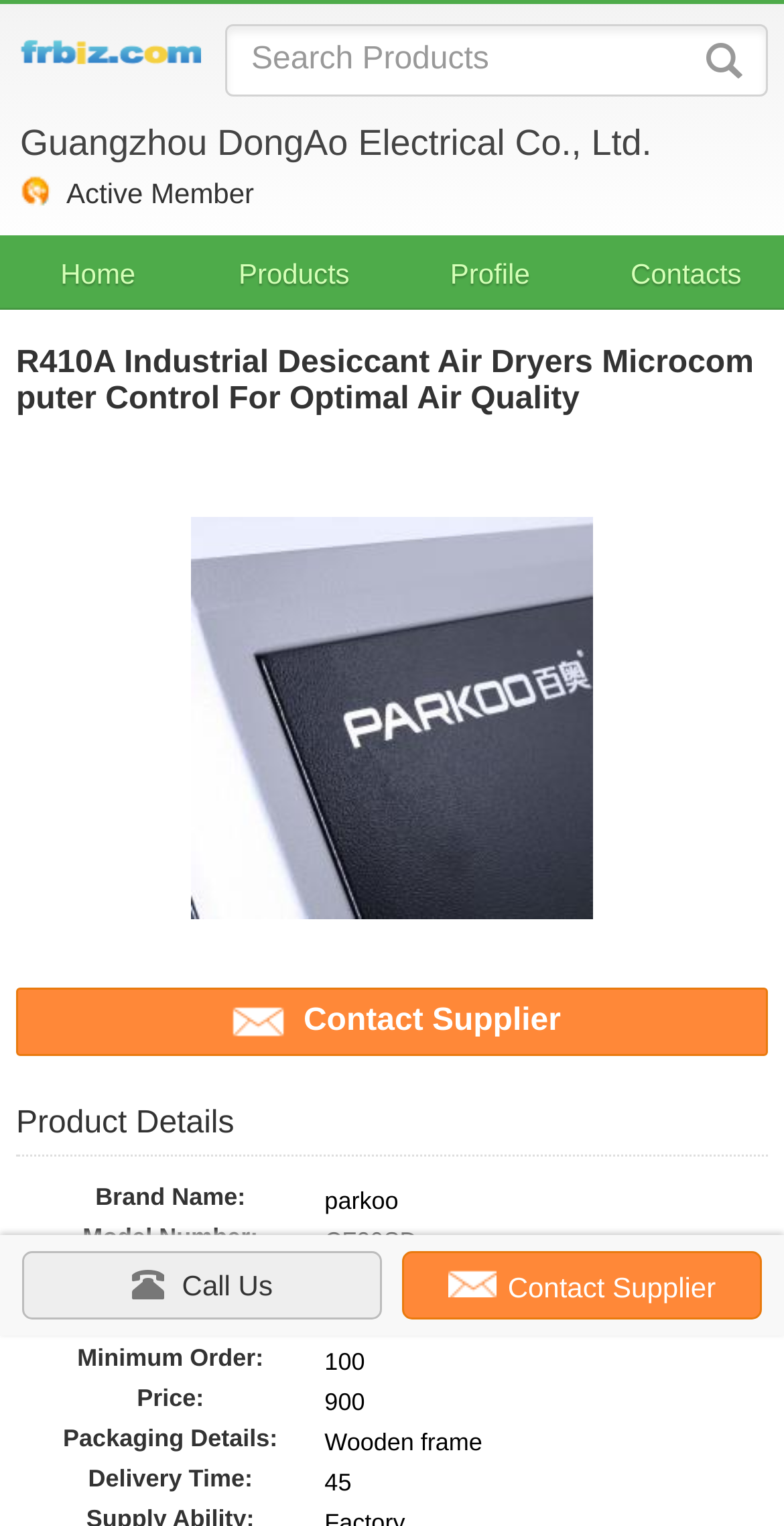Identify the bounding box for the UI element described as: "Contact Supplier". The coordinates should be four float numbers between 0 and 1, i.e., [left, top, right, bottom].

[0.021, 0.648, 0.979, 0.692]